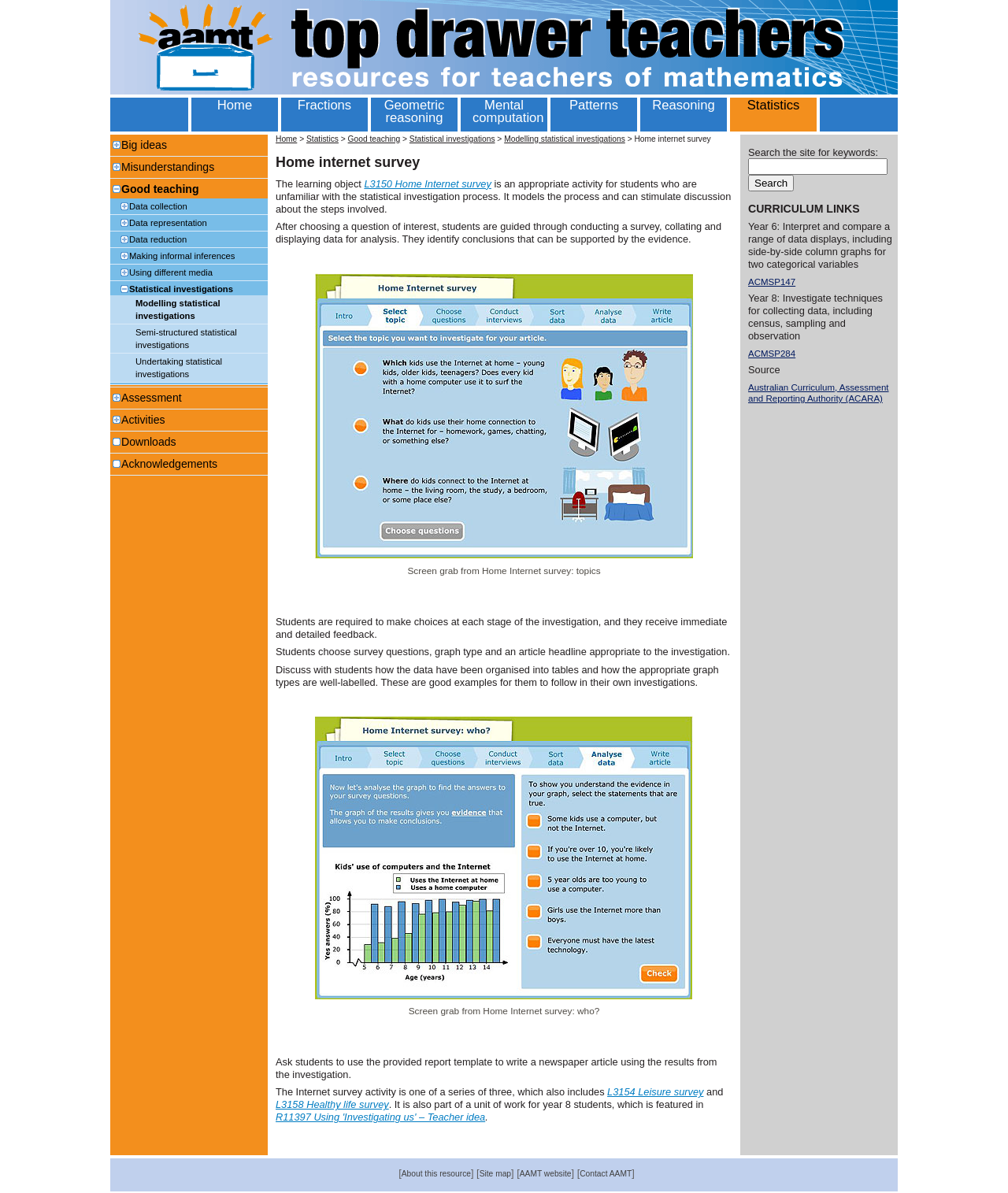What is the topic of the 'Home Internet survey' activity?
Look at the image and answer with only one word or phrase.

Internet usage